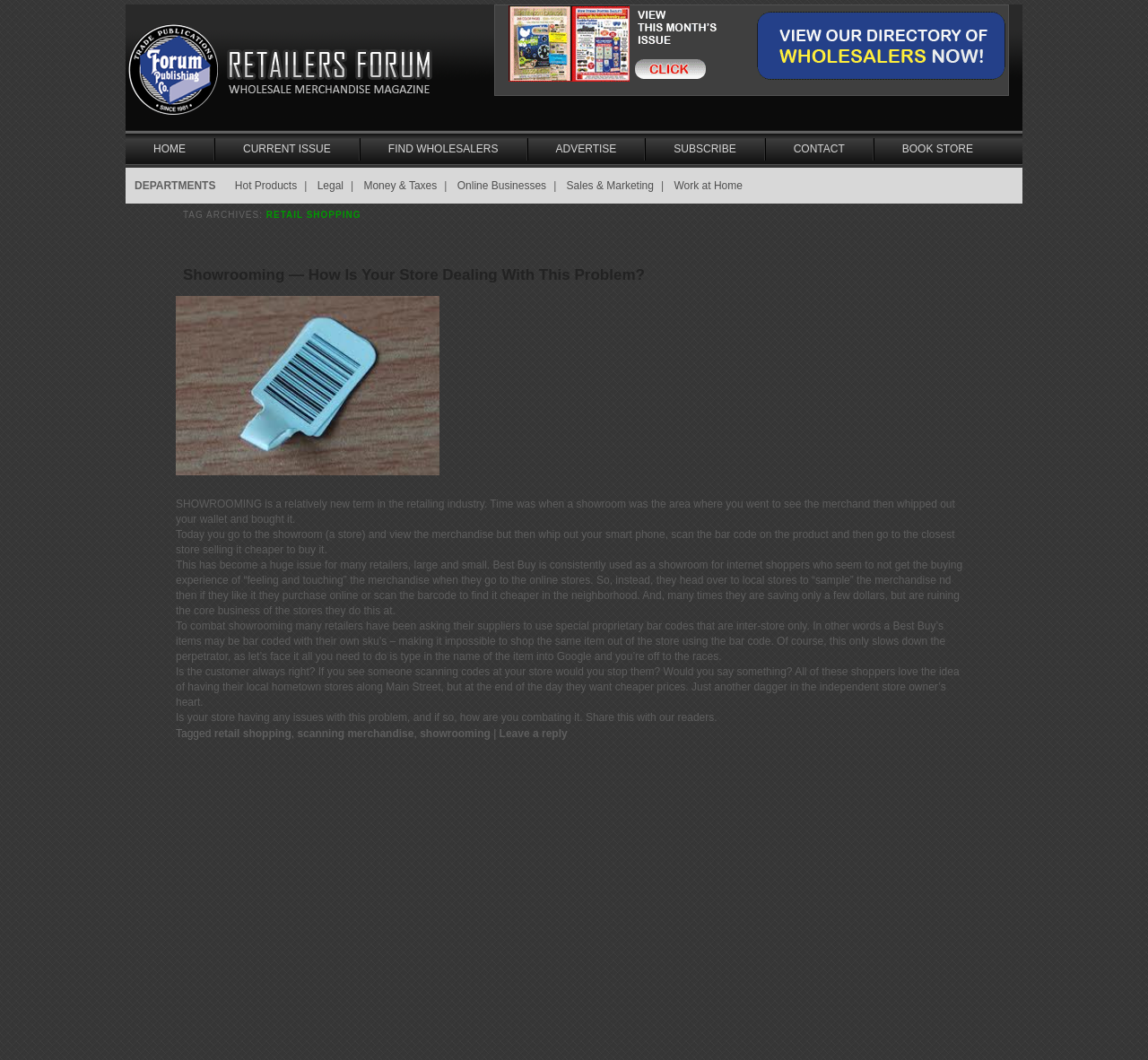Please determine the bounding box of the UI element that matches this description: Leave a reply. The coordinates should be given as (top-left x, top-left y, bottom-right x, bottom-right y), with all values between 0 and 1.

[0.435, 0.686, 0.494, 0.698]